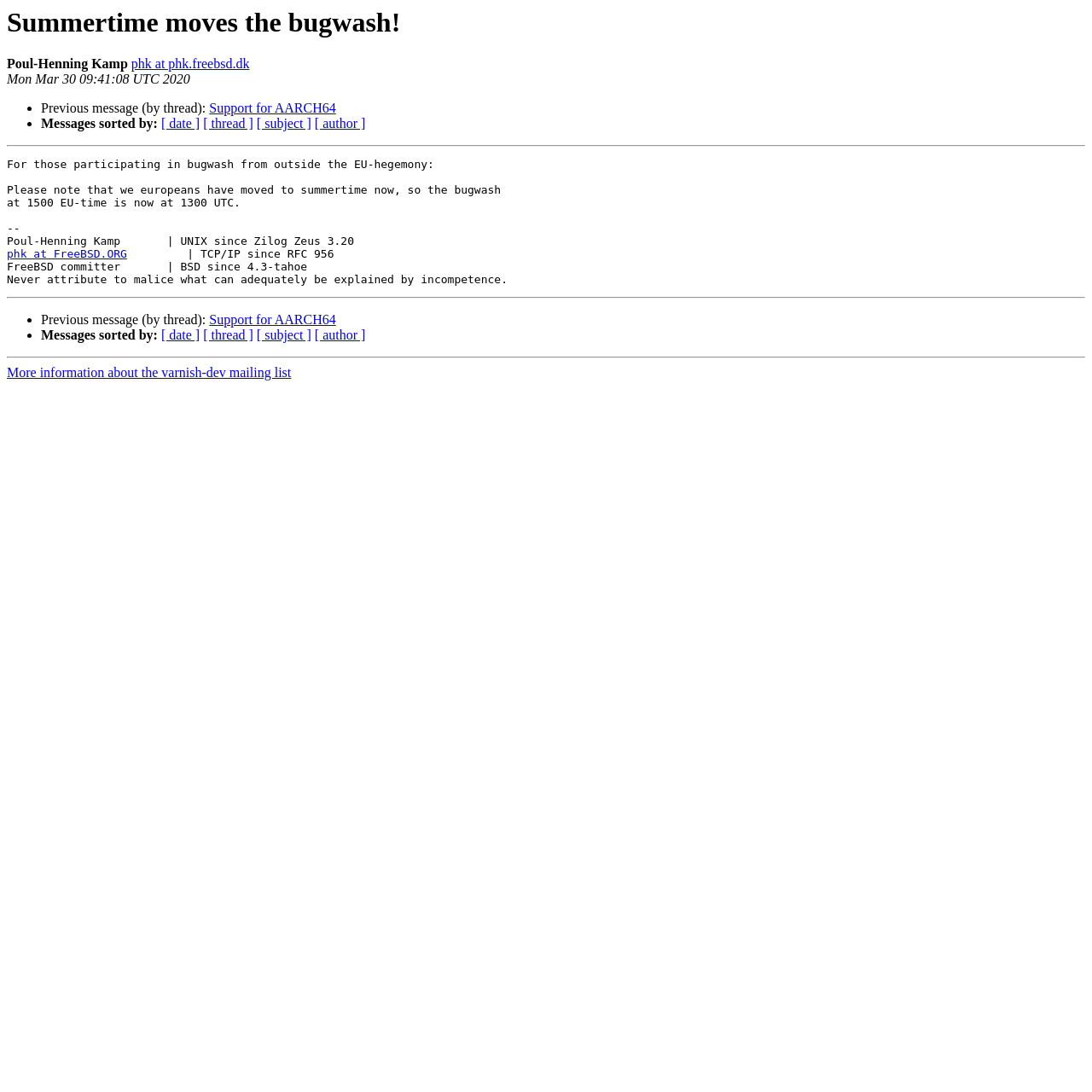Use a single word or phrase to answer the question: 
How many sorting options are available?

4